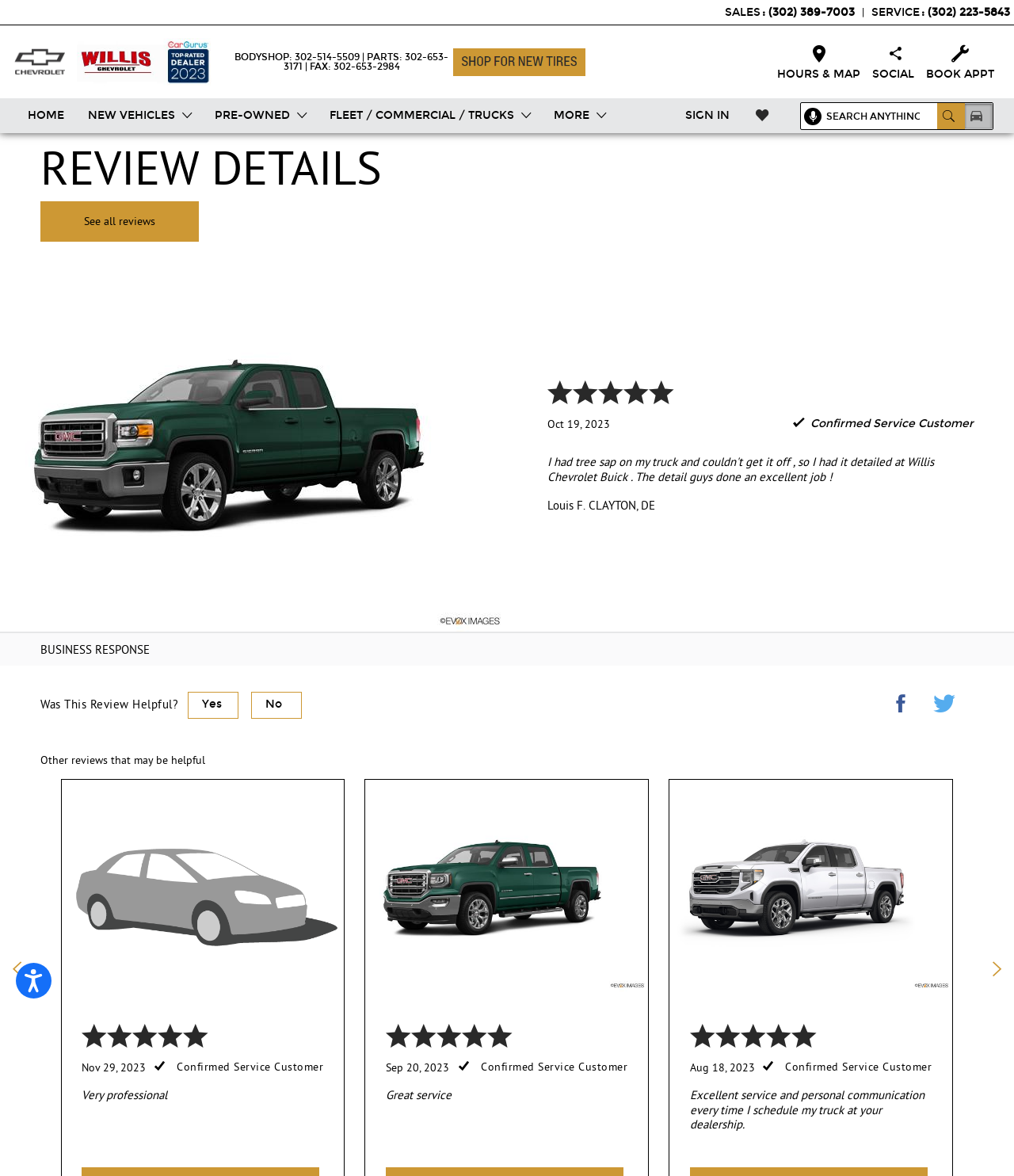Can you determine the bounding box coordinates of the area that needs to be clicked to fulfill the following instruction: "Click on the 'Chevrolet' link"?

[0.014, 0.025, 0.064, 0.08]